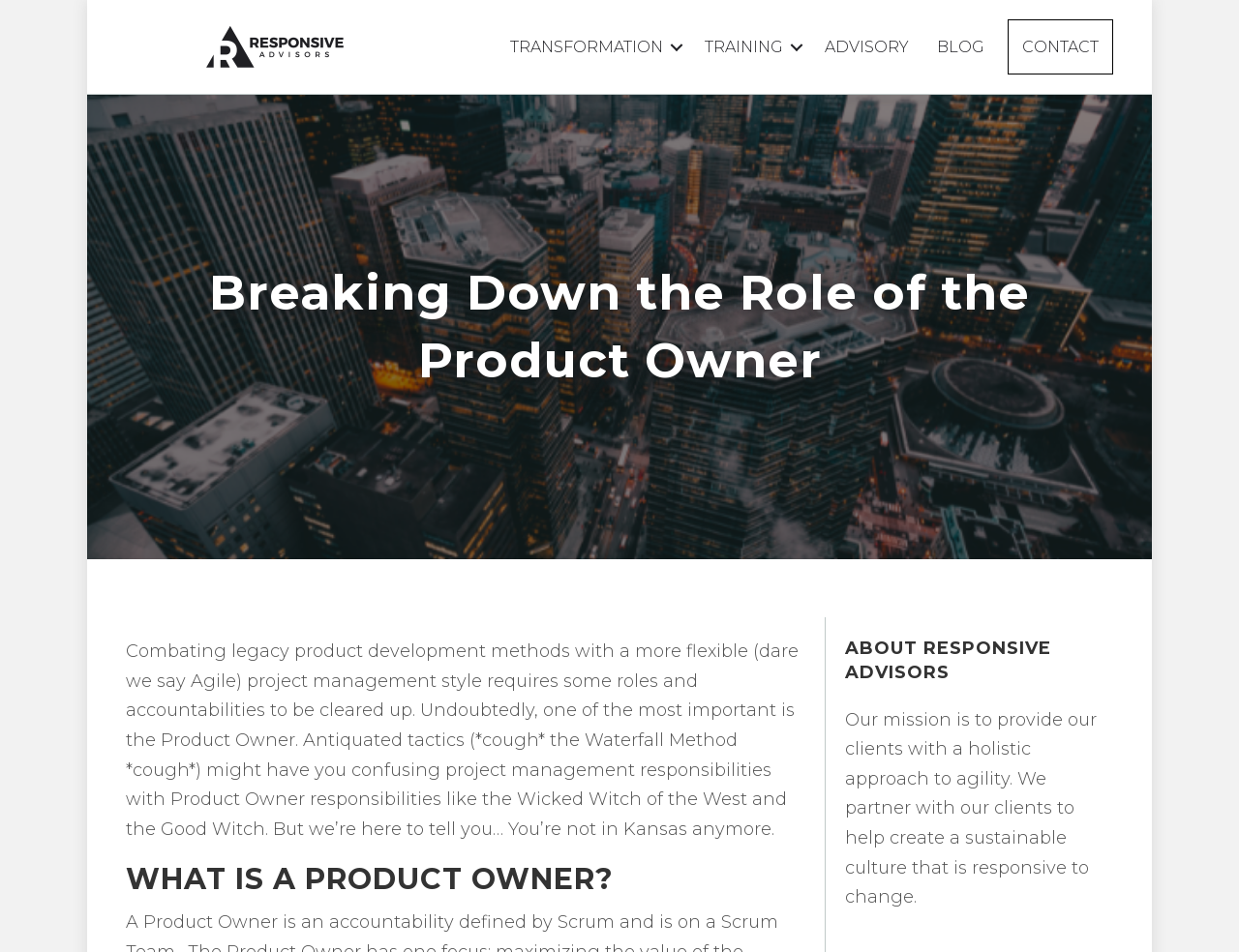Extract the bounding box coordinates of the UI element described: "Topics". Provide the coordinates in the format [left, top, right, bottom] with values ranging from 0 to 1.

None